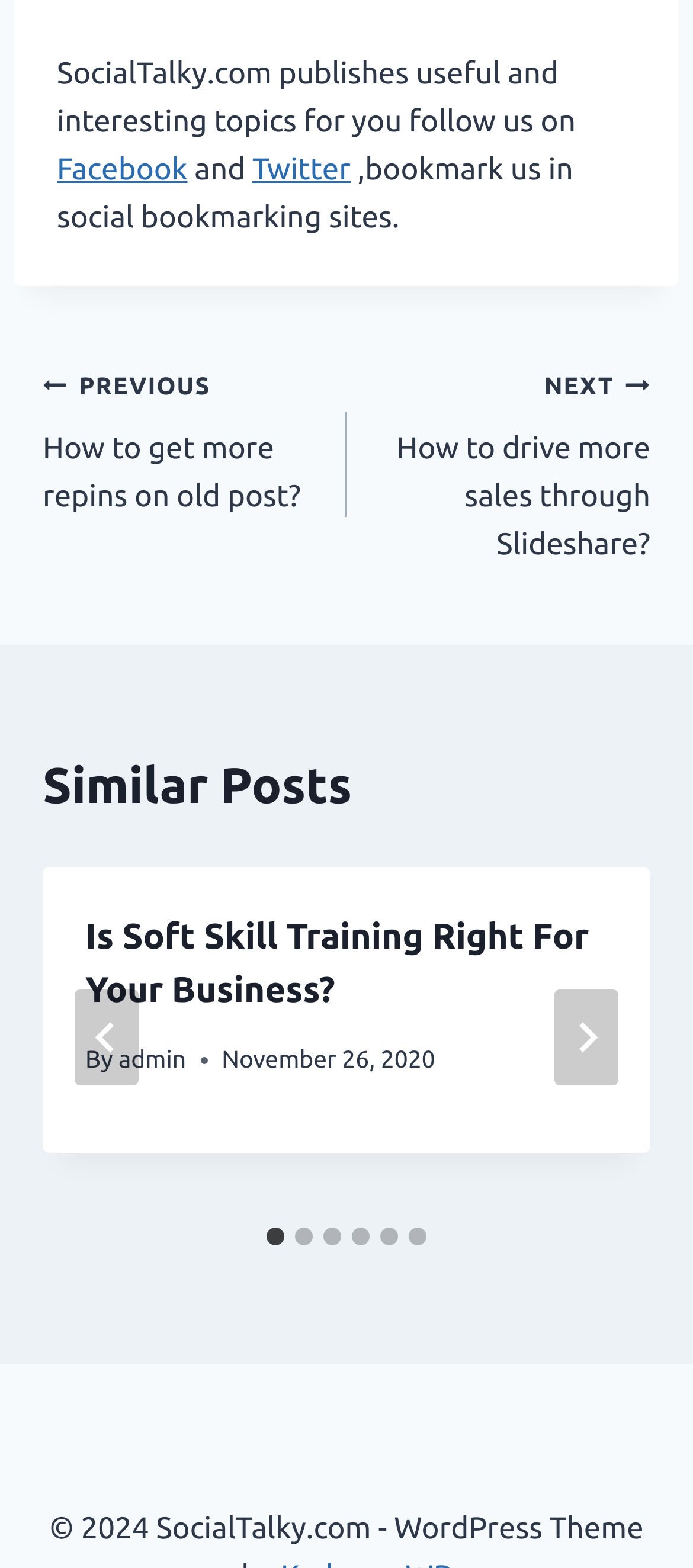Using the provided element description, identify the bounding box coordinates as (top-left x, top-left y, bottom-right x, bottom-right y). Ensure all values are between 0 and 1. Description: aria-label="Go to slide 6"

[0.59, 0.783, 0.615, 0.794]